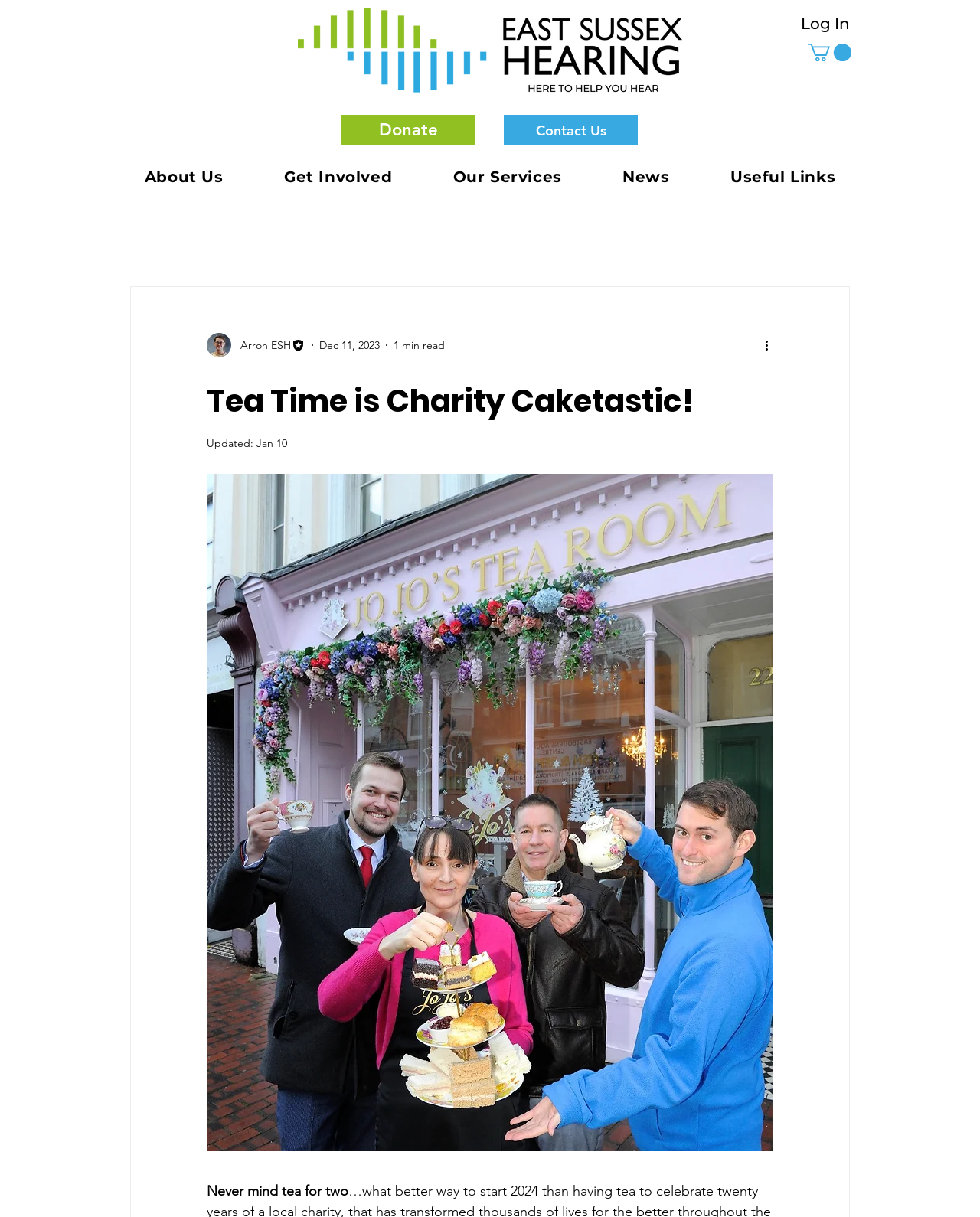Identify the bounding box coordinates for the element that needs to be clicked to fulfill this instruction: "Log in to the website". Provide the coordinates in the format of four float numbers between 0 and 1: [left, top, right, bottom].

[0.806, 0.007, 0.878, 0.032]